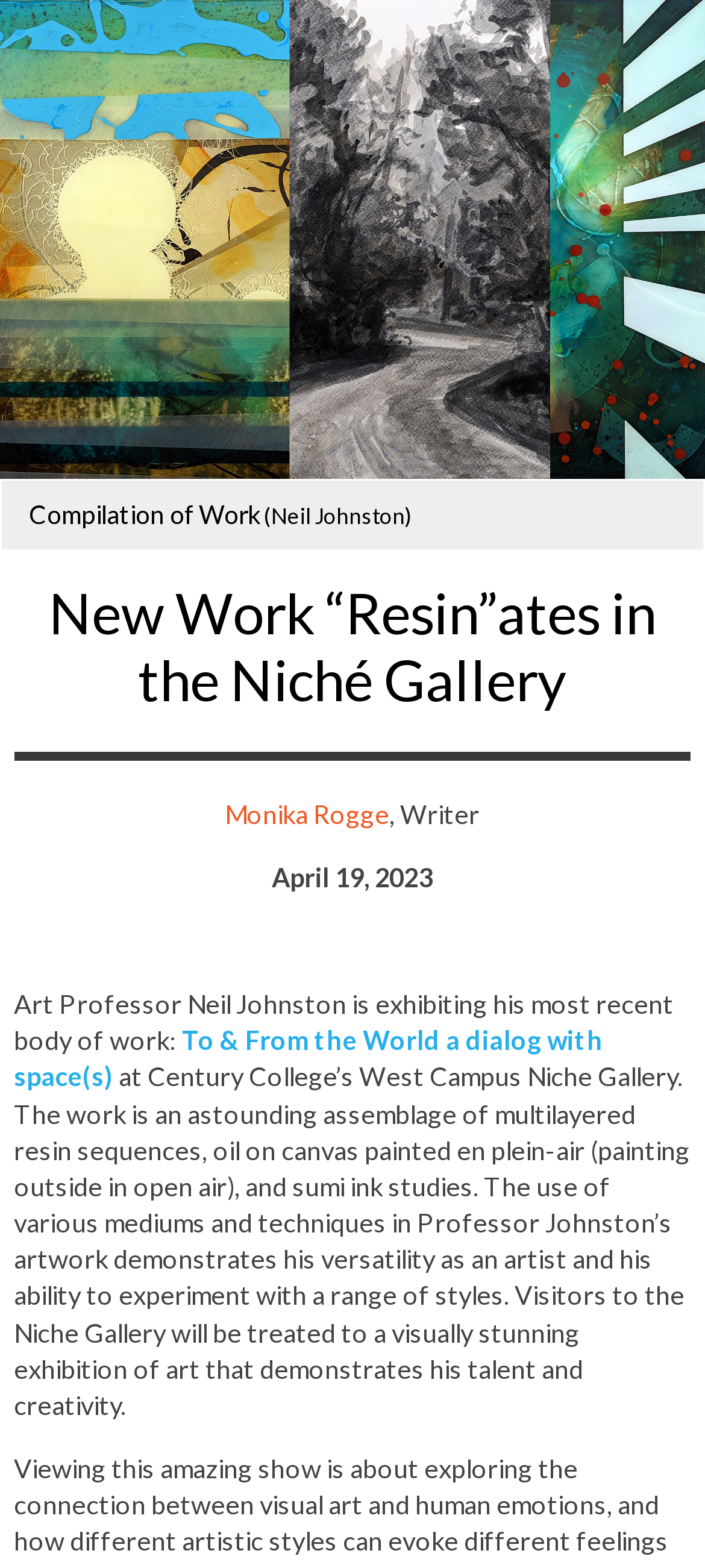Respond to the question below with a concise word or phrase:
Who is the writer of the article?

Monika Rogge